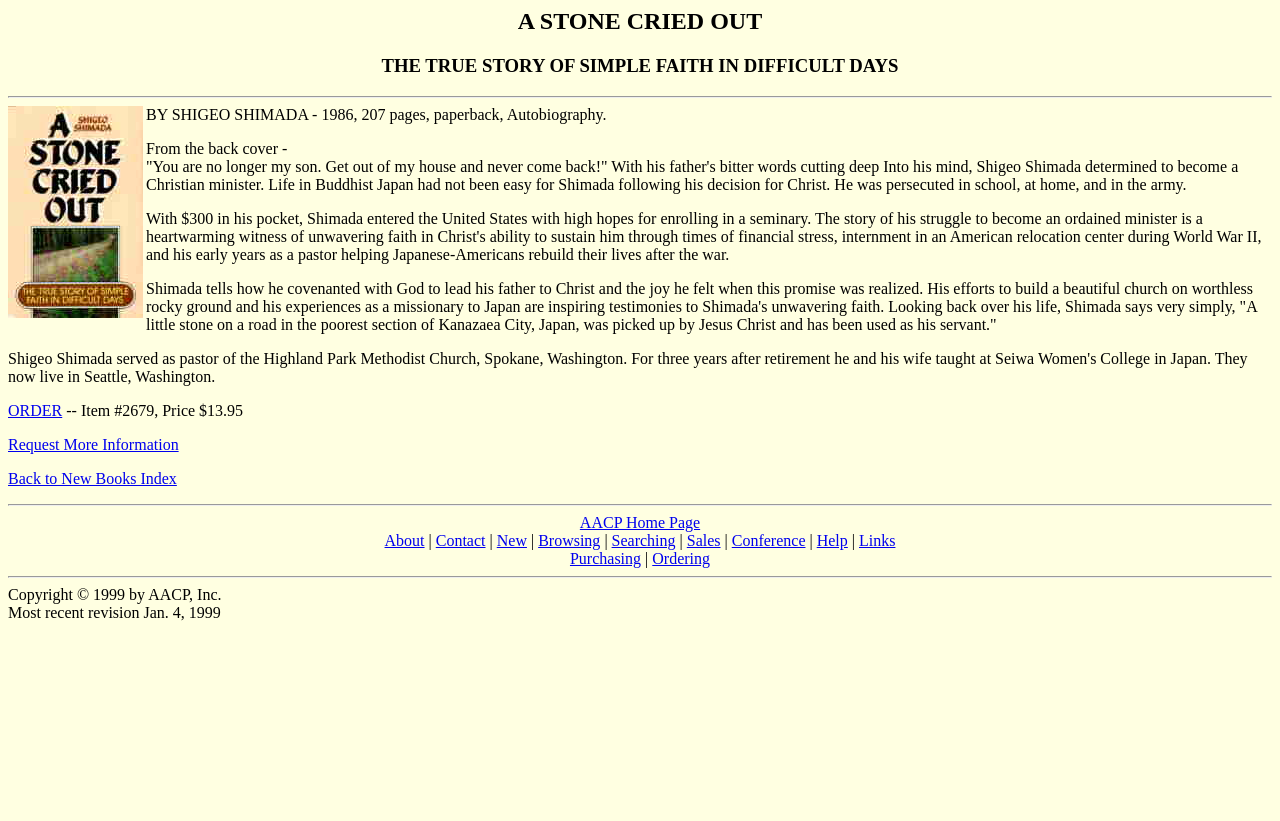Pinpoint the bounding box coordinates of the clickable element needed to complete the instruction: "Visit the AACP home page". The coordinates should be provided as four float numbers between 0 and 1: [left, top, right, bottom].

[0.453, 0.626, 0.547, 0.646]